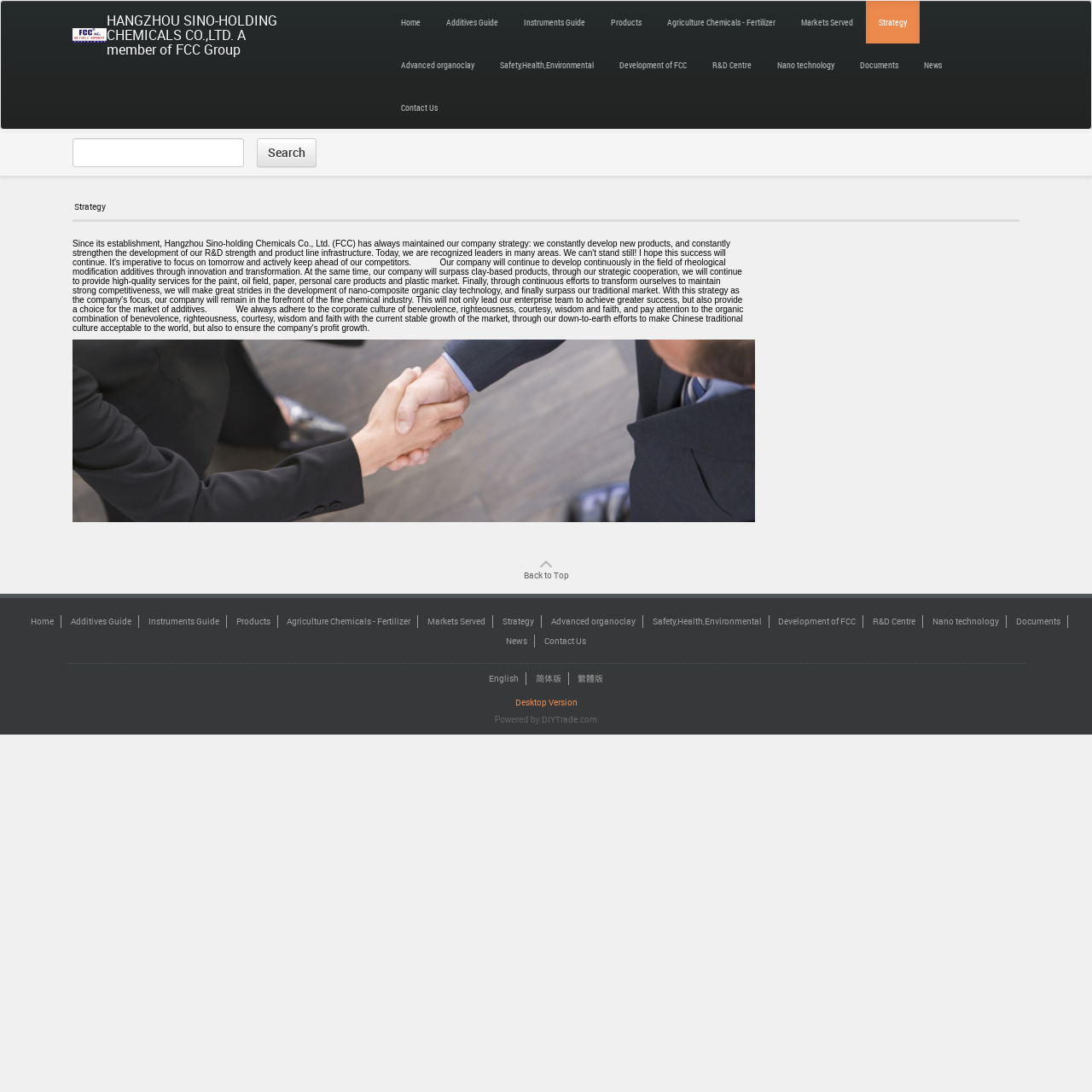Offer an in-depth caption of the entire webpage.

The webpage appears to be the homepage of HANGZHOU SINO-HOLDING CHEMICALS CO., LTD., a member of FCC Group. At the top left corner, there is a logo image with a link to the company's homepage. Below the logo, there is a horizontal navigation menu with links to various sections of the website, including "Home", "Additives Guide", "Instruments Guide", "Products", and more.

On the right side of the navigation menu, there is a search box with a "Search" button. Below the search box, there is a section with a heading "Strategy" and a brief description of the company's corporate philosophy.

The main content area of the webpage is divided into two columns. The left column contains a list of links to various sections of the website, including "Advanced organoclay", "Safety, Health, Environmental", "Development of FCC", and more. The right column appears to be a duplicate of the navigation menu at the top.

At the bottom of the webpage, there are links to "Back to Top", "Home", and other sections of the website. There are also links to switch between different language versions, including English, Simplified Chinese, and Traditional Chinese. Finally, there is a "Desktop Version" link and a "Powered by" statement with a link to DIYTrade.com.